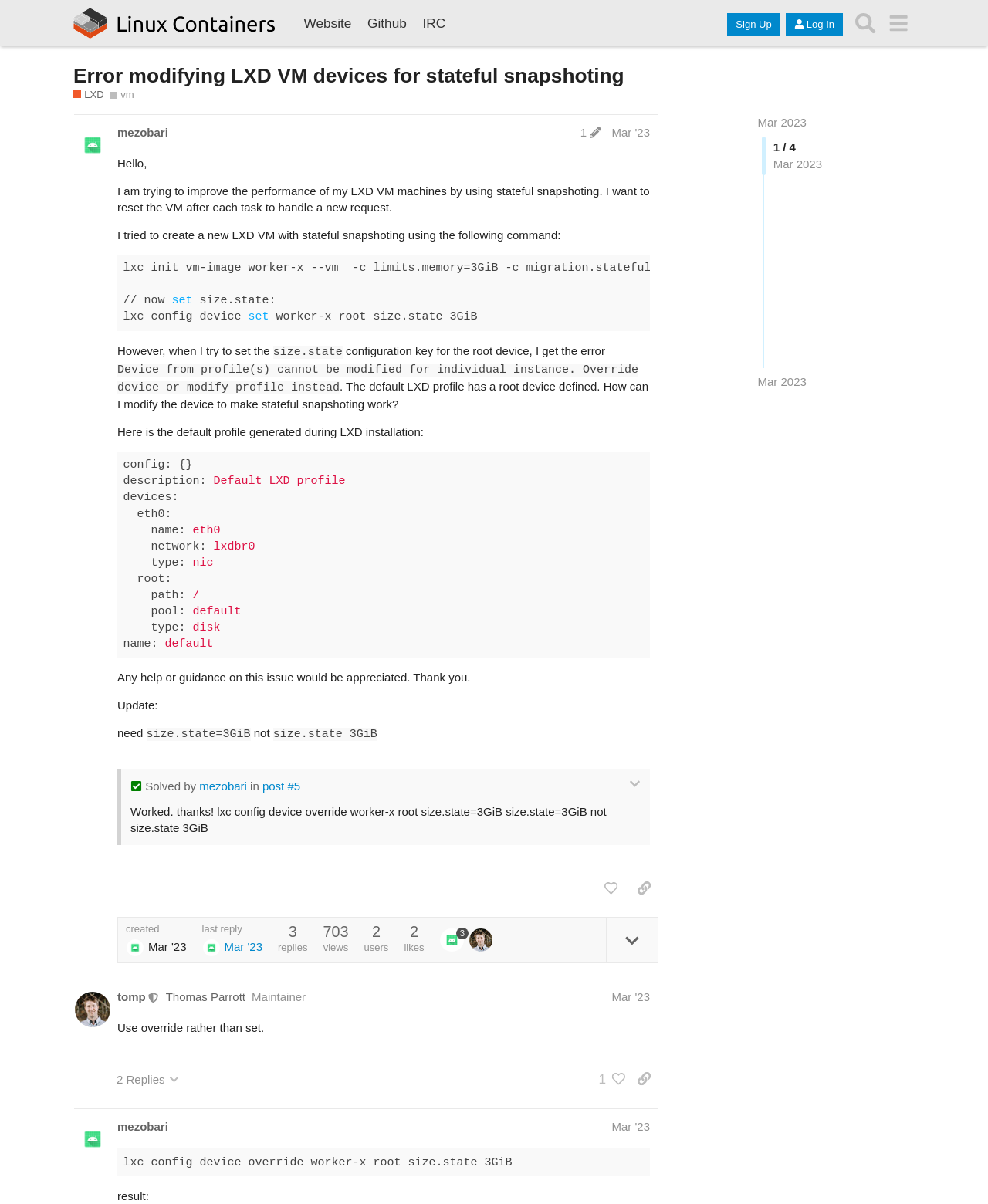What is the purpose of the 'size.state' configuration key?
Analyze the screenshot and provide a detailed answer to the question.

The 'size.state' configuration key is used to set the size of the root device, as seen in the code snippet provided by the user, where they are trying to set the size to 3GiB.